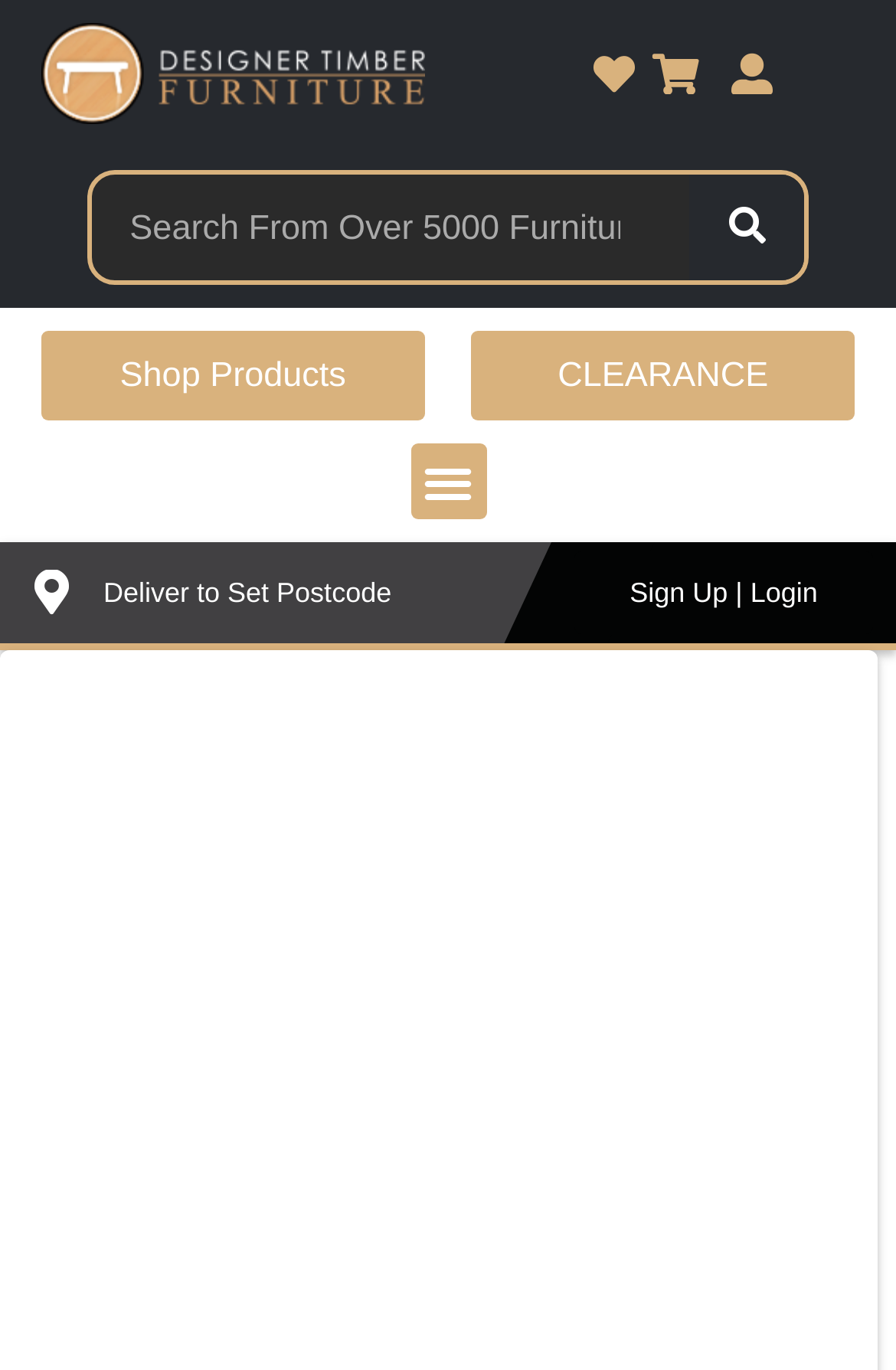Please identify the bounding box coordinates of the area that needs to be clicked to fulfill the following instruction: "Shop products."

[0.046, 0.242, 0.474, 0.308]